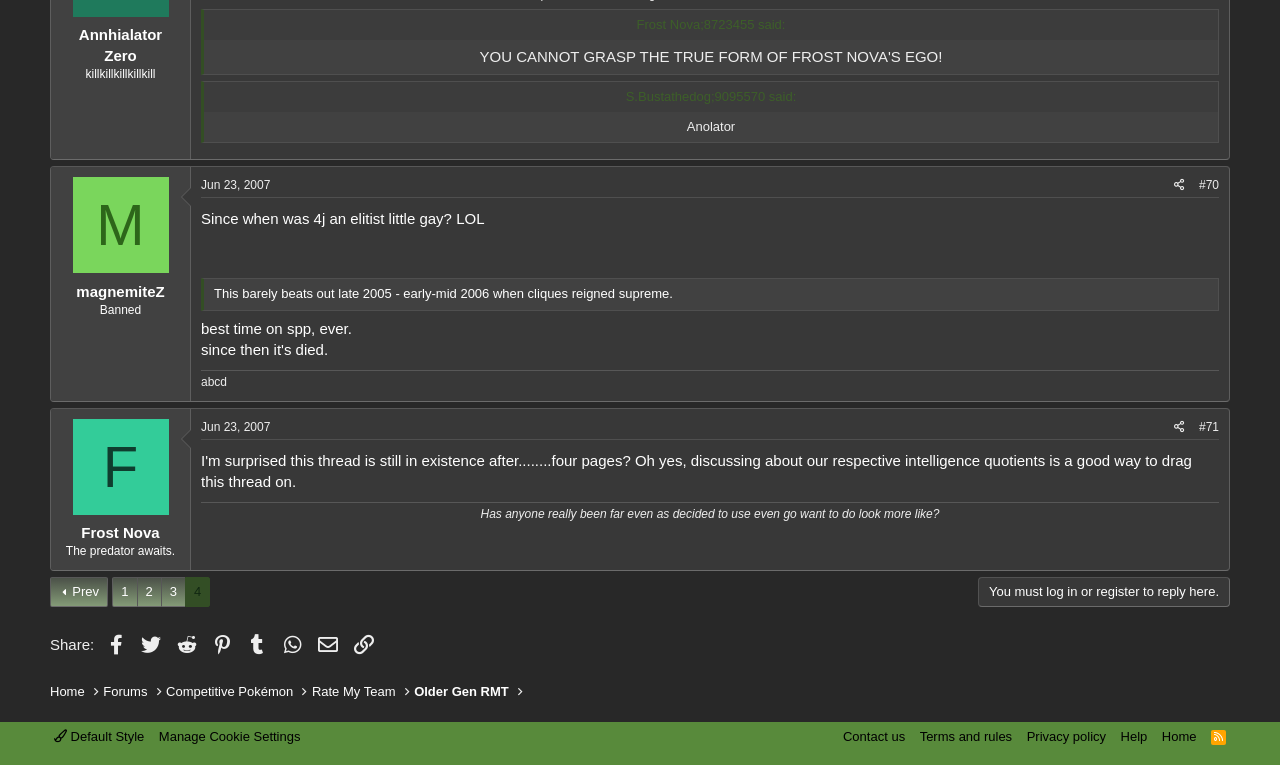Please examine the image and provide a detailed answer to the question: How many pages are there in this thread?

There are at least 4 pages in this thread, as indicated by the links at the bottom of the webpage labeled '1', '2', '3', and '4'.